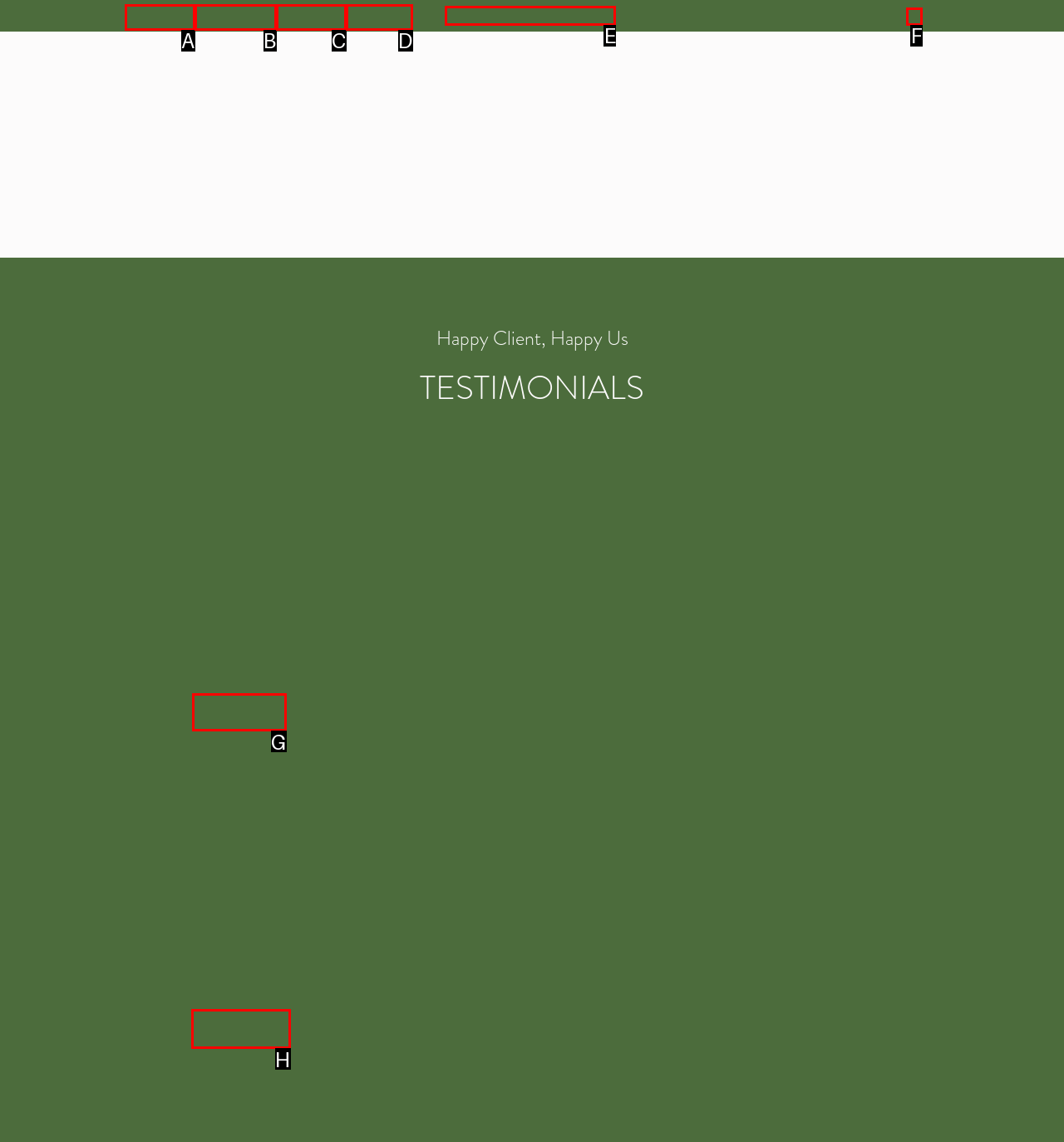From the options shown in the screenshot, tell me which lettered element I need to click to complete the task: Visit the company's Facebook page.

F